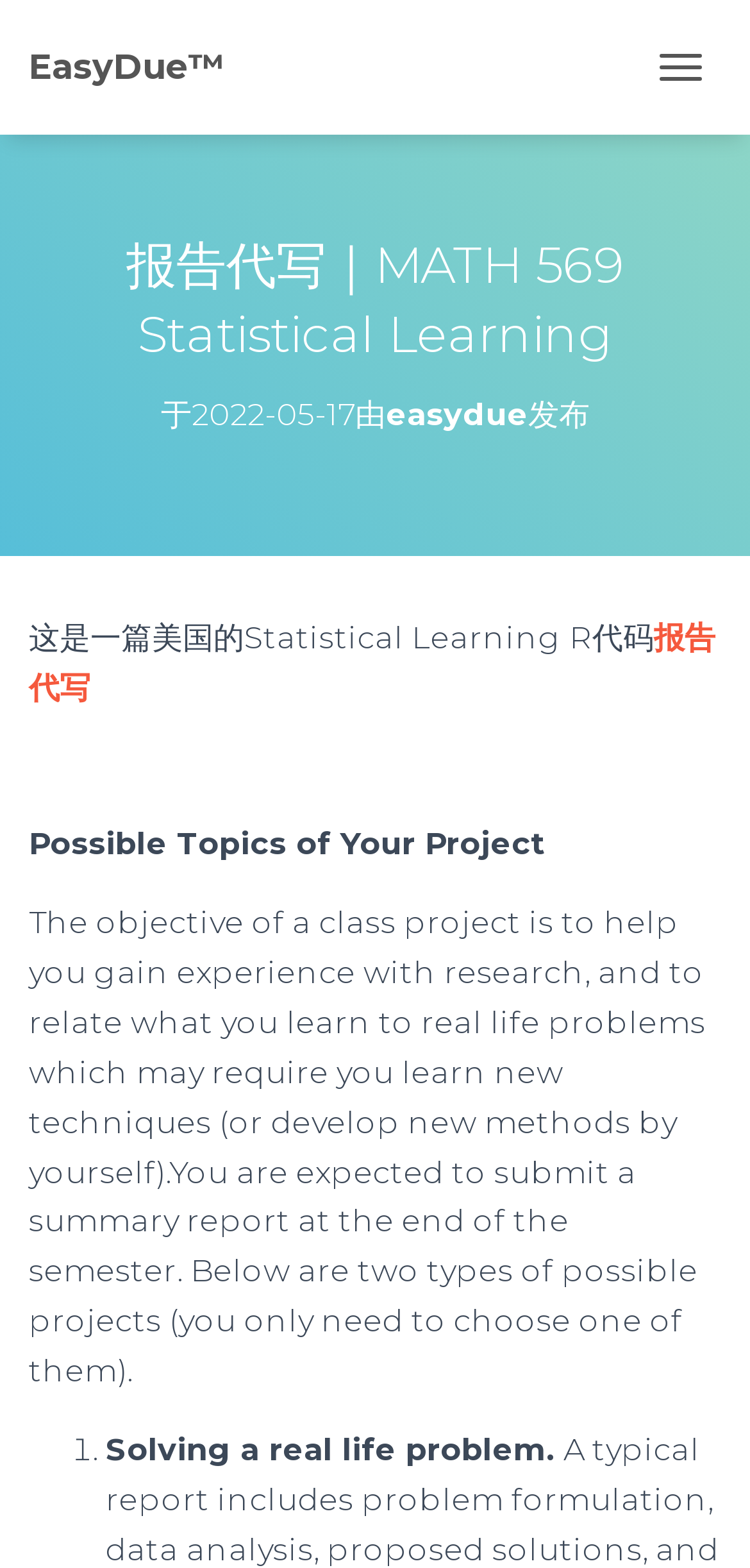Give a detailed explanation of the elements present on the webpage.

The webpage is a report writing service page for MATH 569 Statistical Learning. At the top left, there is a link to "EasyDue™️" and a button to toggle navigation on the top right. Below the navigation button, there is a heading that displays the title of the report, "报告代写｜MATH 569 Statistical Learning". 

Underneath the title, there is a secondary heading that indicates the publication date, "于2022-05-17由easydue发布", with a timestamp icon next to it. 

The main content of the page starts with a brief description of the report, "这是一篇美国的Statistical Learning R代码", followed by a link to "报告代写". There is a non-breaking space character after the link, and then a heading that reads "Possible Topics of Your Project". 

Below the heading, there is a paragraph of text that explains the objective of a class project, which is to gain experience with research and relate it to real-life problems. The text also mentions that students are expected to submit a summary report at the end of the semester. 

The page then lists two possible project types, with the first one being "Solving a real life problem", marked with a numbered list marker "1.".